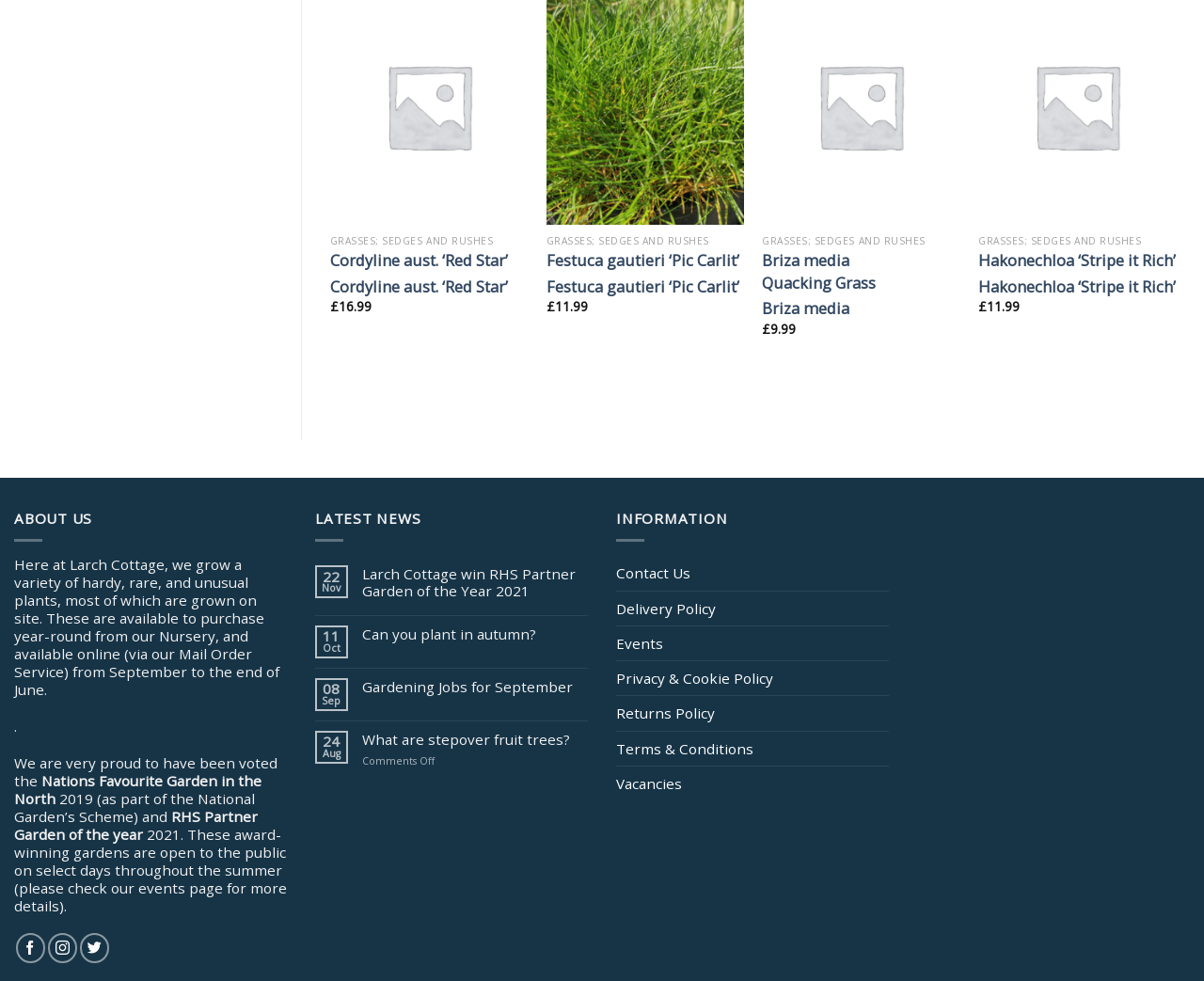What award did Larch Cottage win in 2021?
Use the screenshot to answer the question with a single word or phrase.

RHS Partner Garden of the year